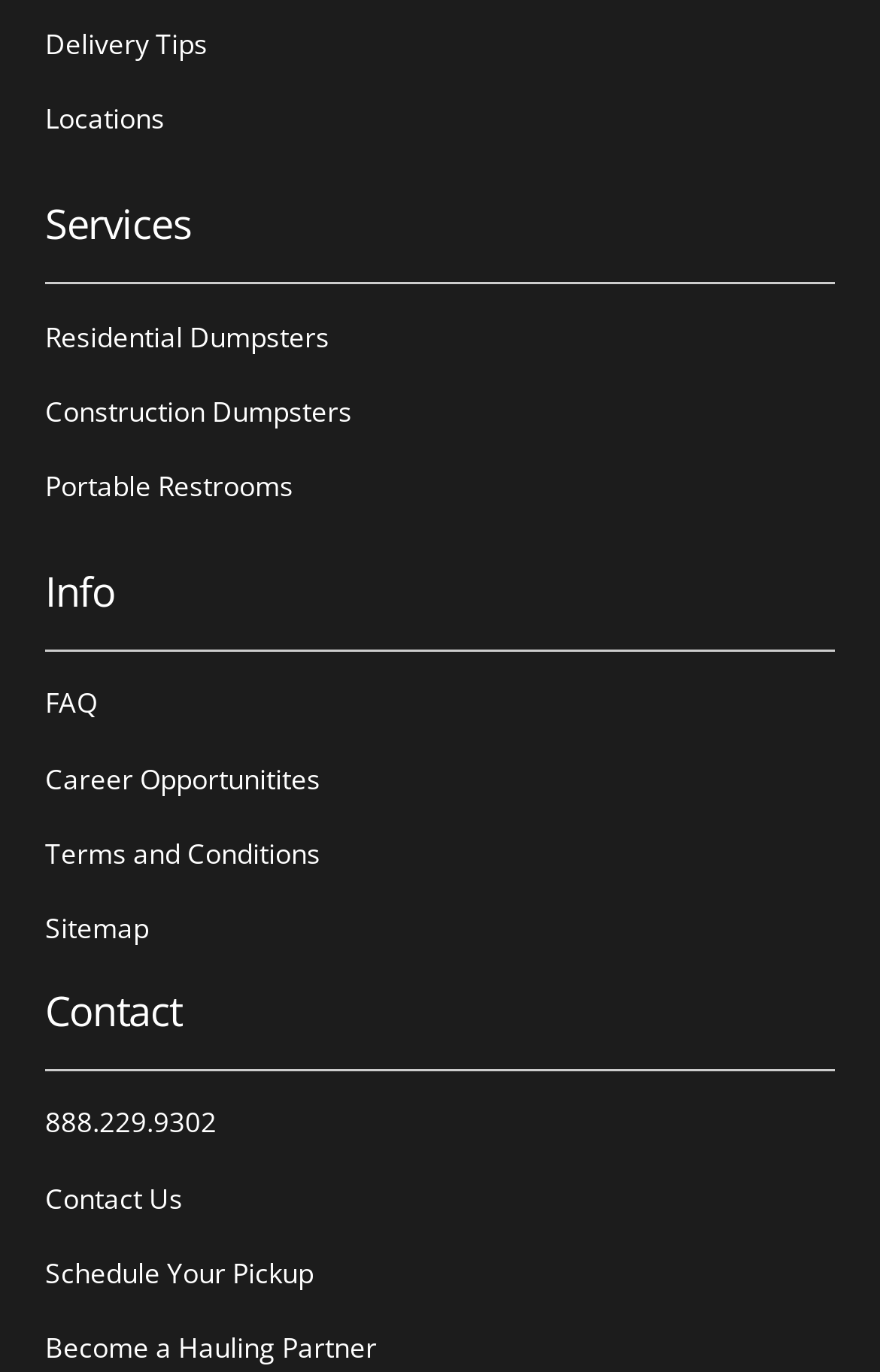What is the last link under the 'Info' heading?
Please give a well-detailed answer to the question.

I looked at the links under the 'Info' heading and found that the last link is 'Sitemap', which has a bounding box coordinate of [0.051, 0.656, 0.169, 0.699].